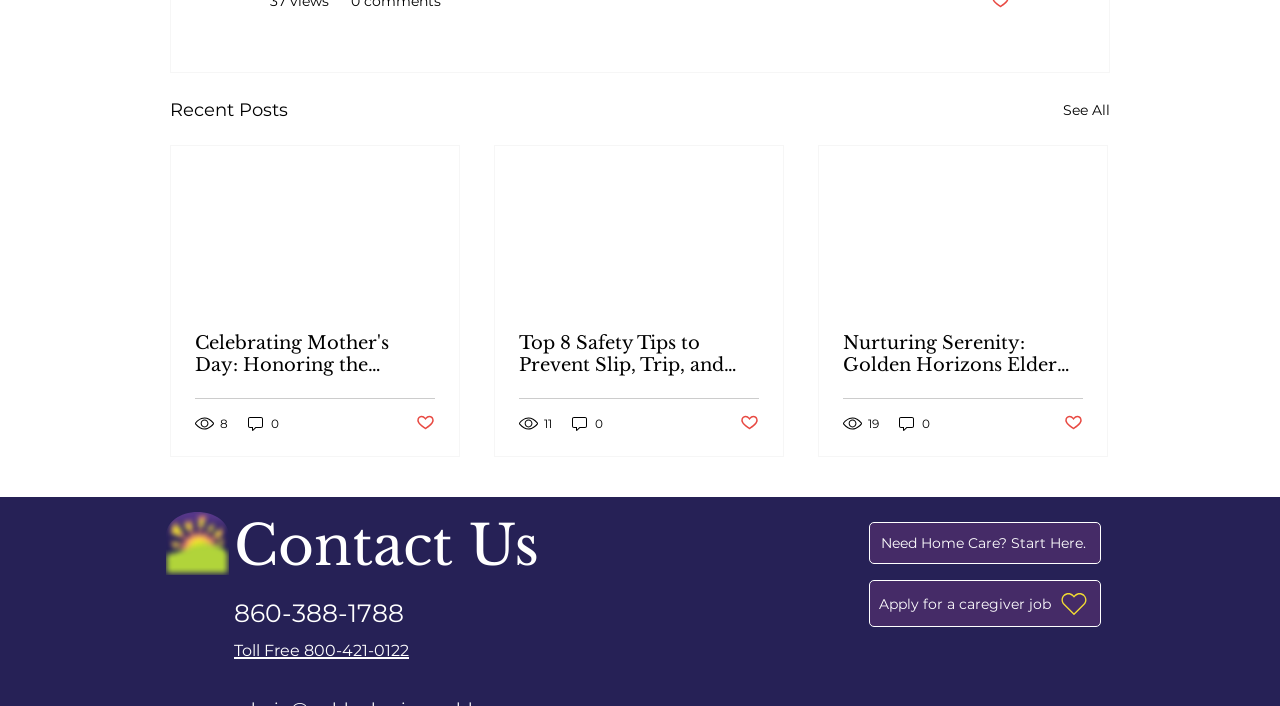Please identify the bounding box coordinates of the element I need to click to follow this instruction: "Click on the 'See All' link".

[0.83, 0.136, 0.867, 0.178]